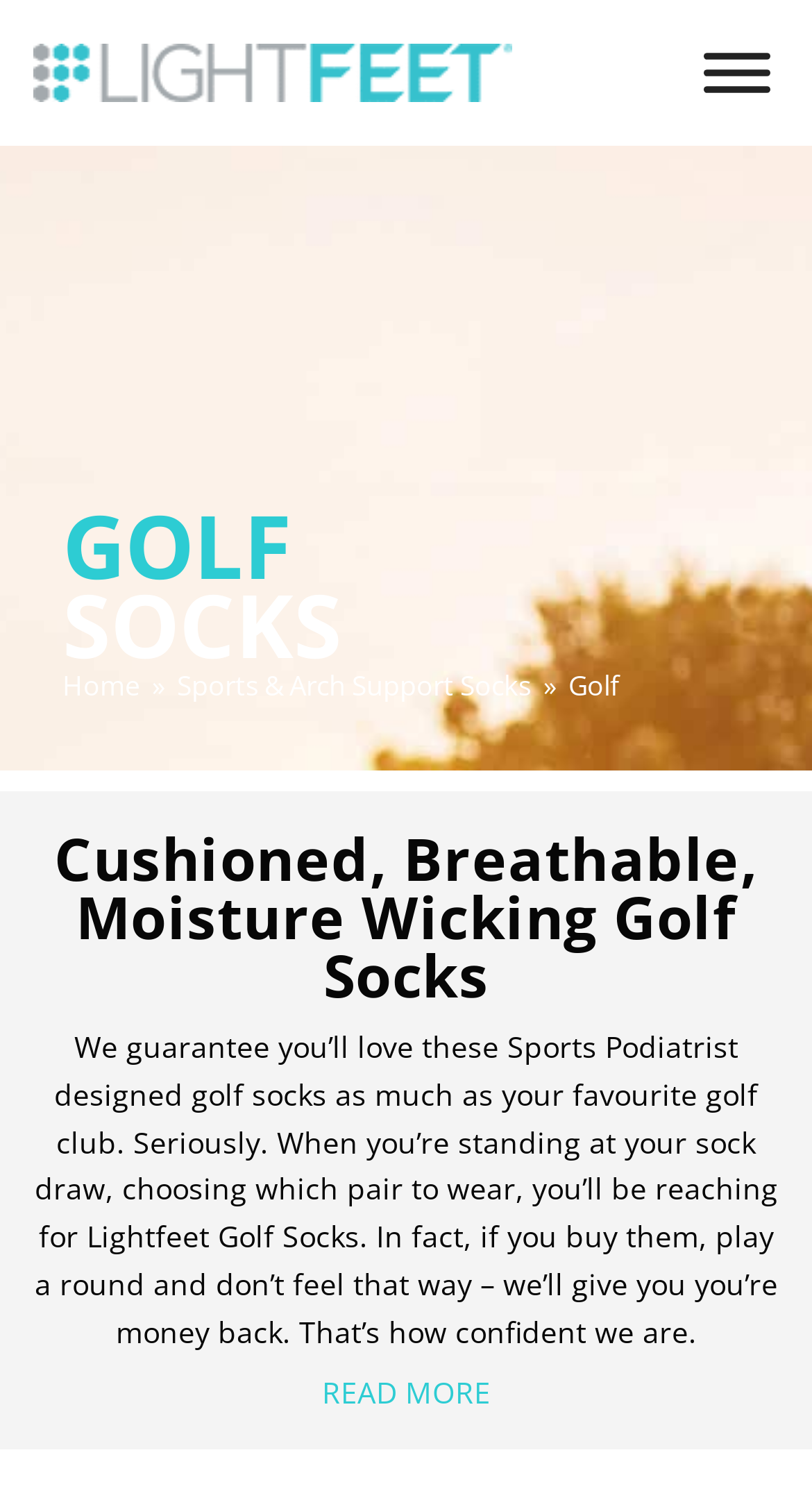Please determine the bounding box coordinates for the UI element described here. Use the format (top-left x, top-left y, bottom-right x, bottom-right y) with values bounded between 0 and 1: Arts

None